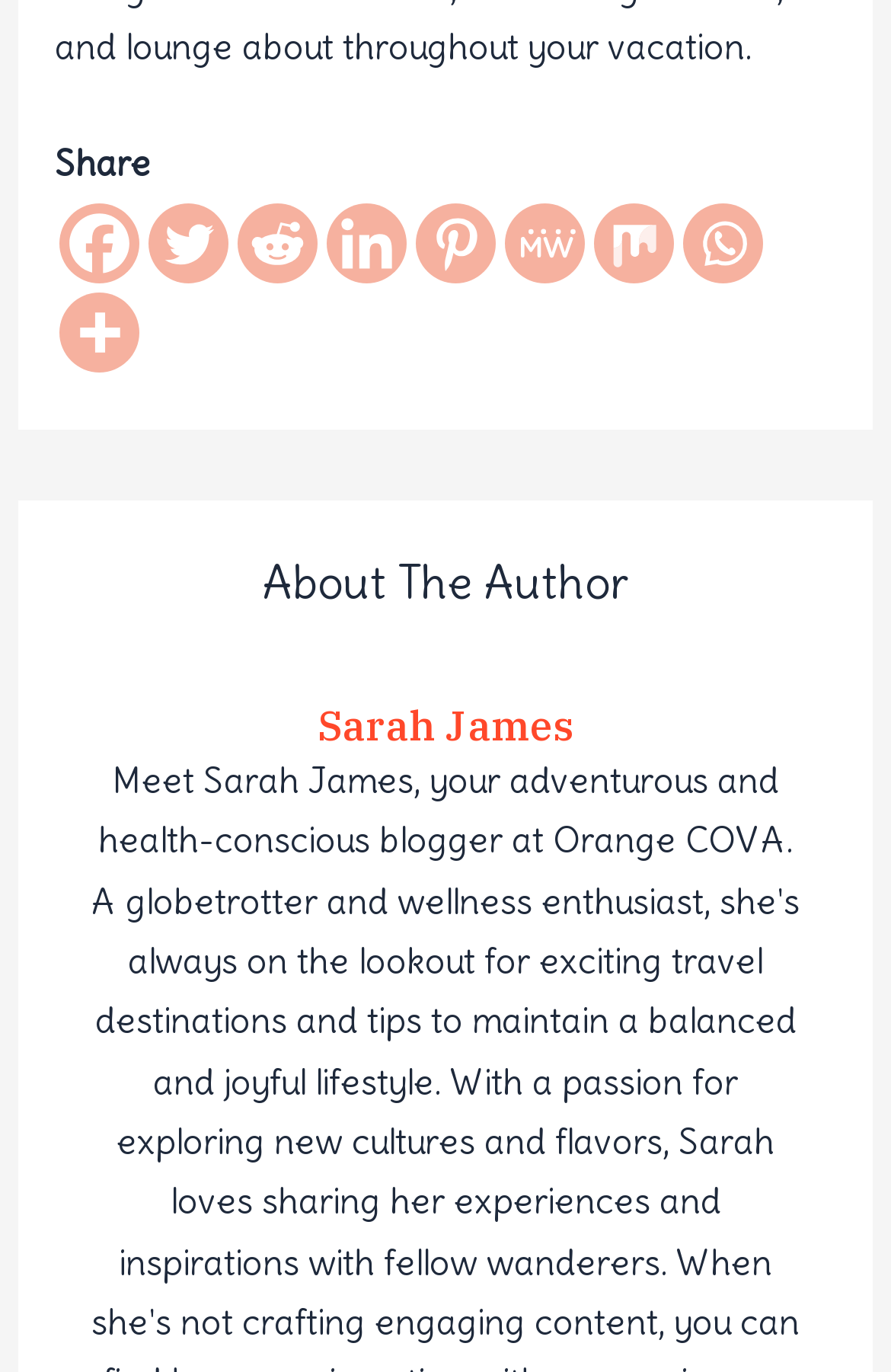Is the author's name a link? Examine the screenshot and reply using just one word or a brief phrase.

Yes